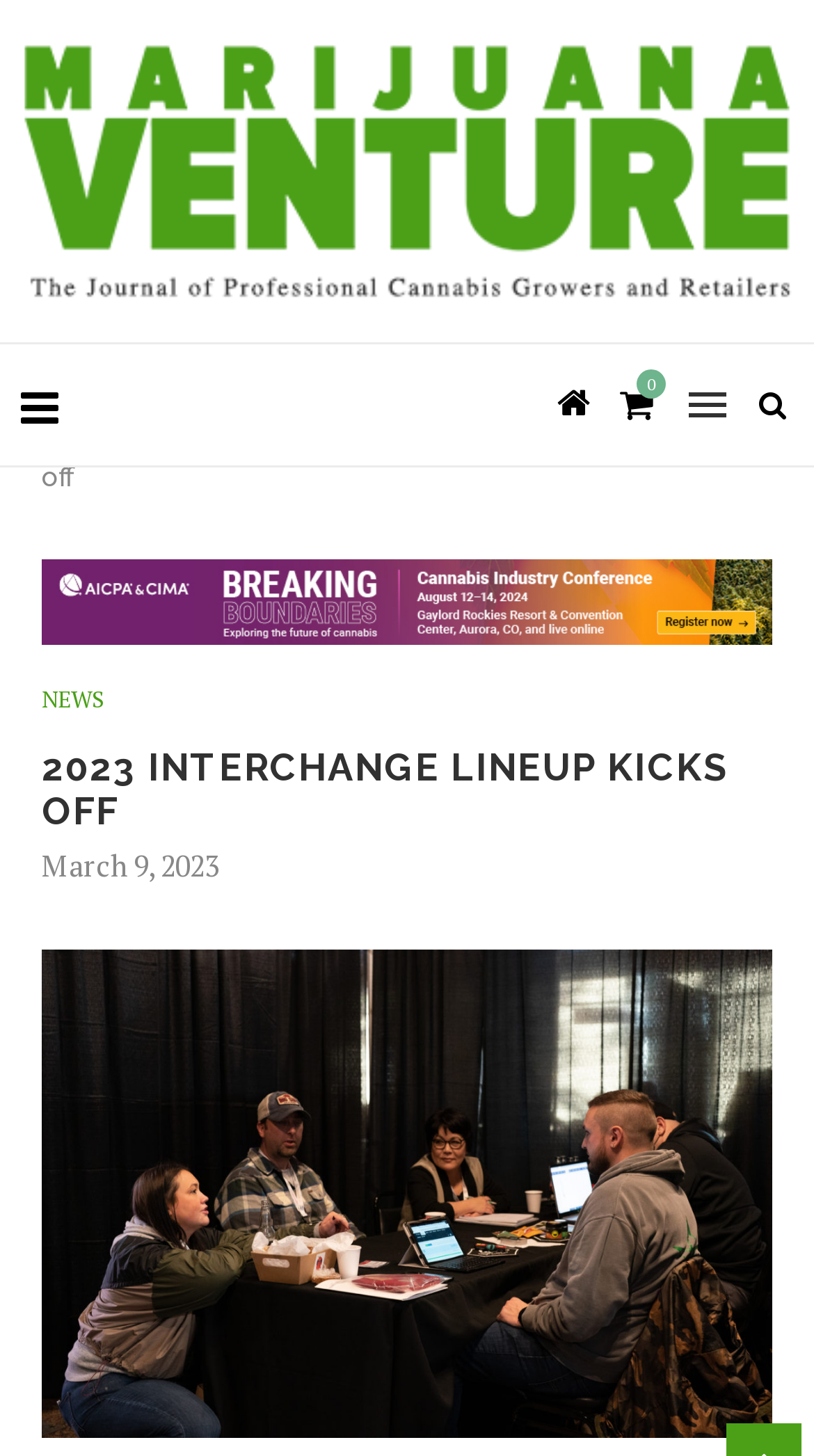What is the name of the website?
Using the visual information, reply with a single word or short phrase.

Marijuana Venture